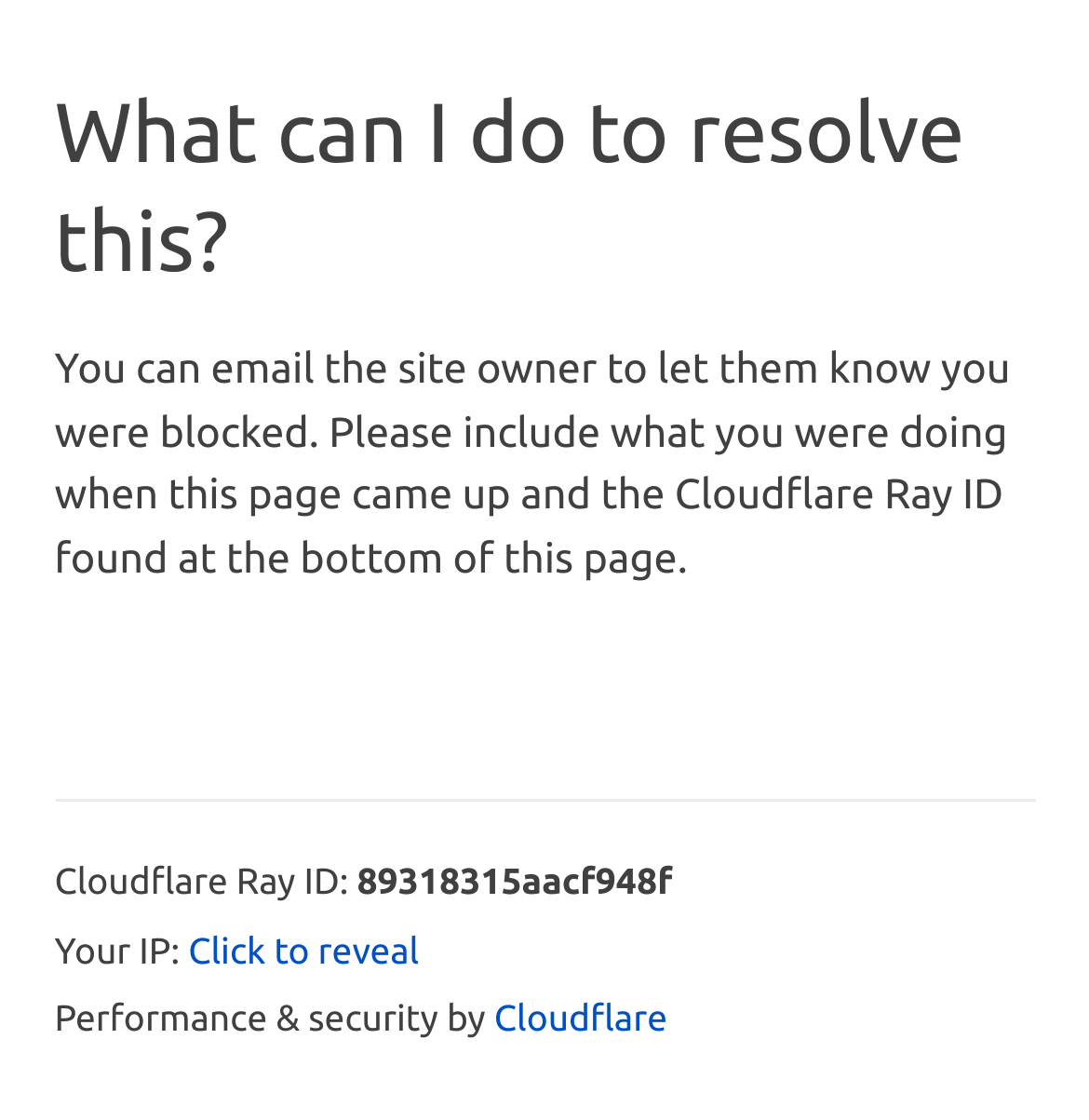What is the function of the 'Click to reveal' button?
Provide a detailed answer to the question, using the image to inform your response.

The button is located next to the text 'Your IP:', and its purpose is to reveal the IP address when clicked.